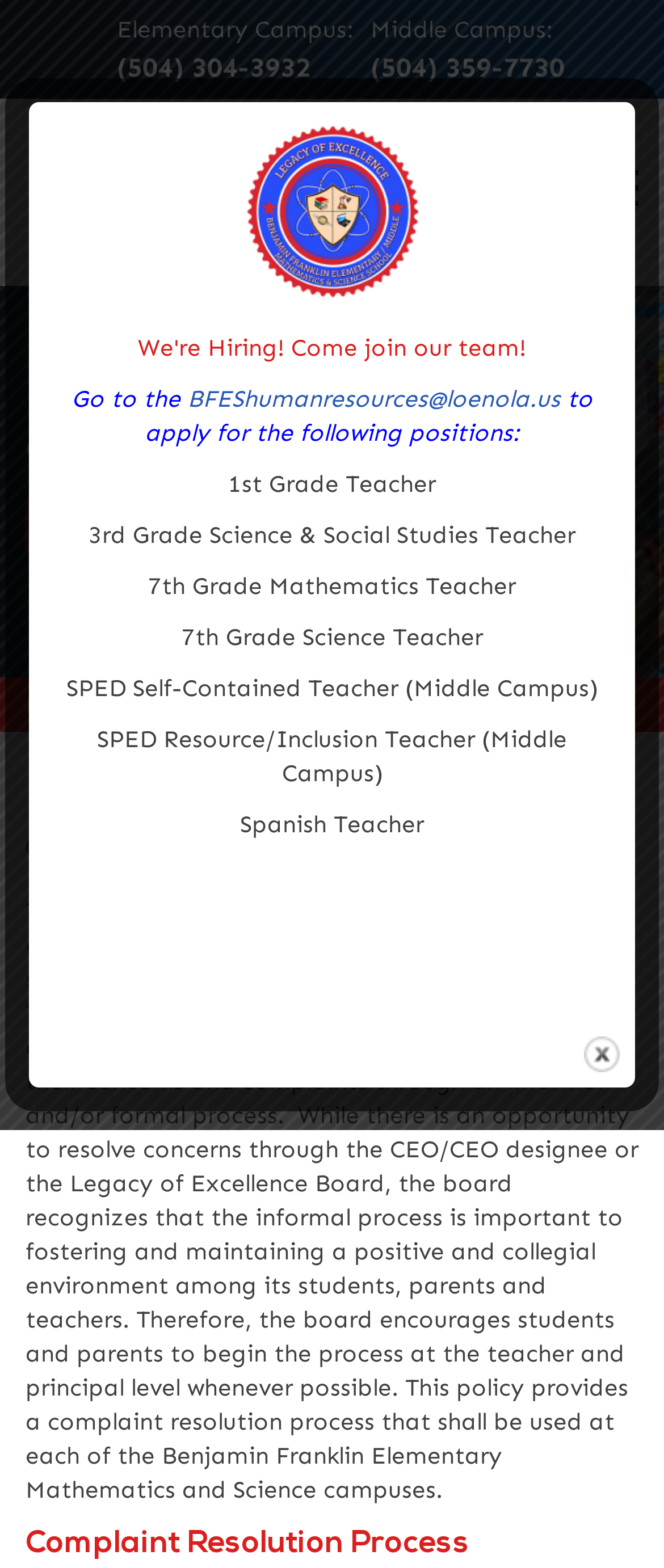Identify and provide the bounding box coordinates of the UI element described: "Home". The coordinates should be formatted as [left, top, right, bottom], with each number being a float between 0 and 1.

[0.038, 0.441, 0.154, 0.458]